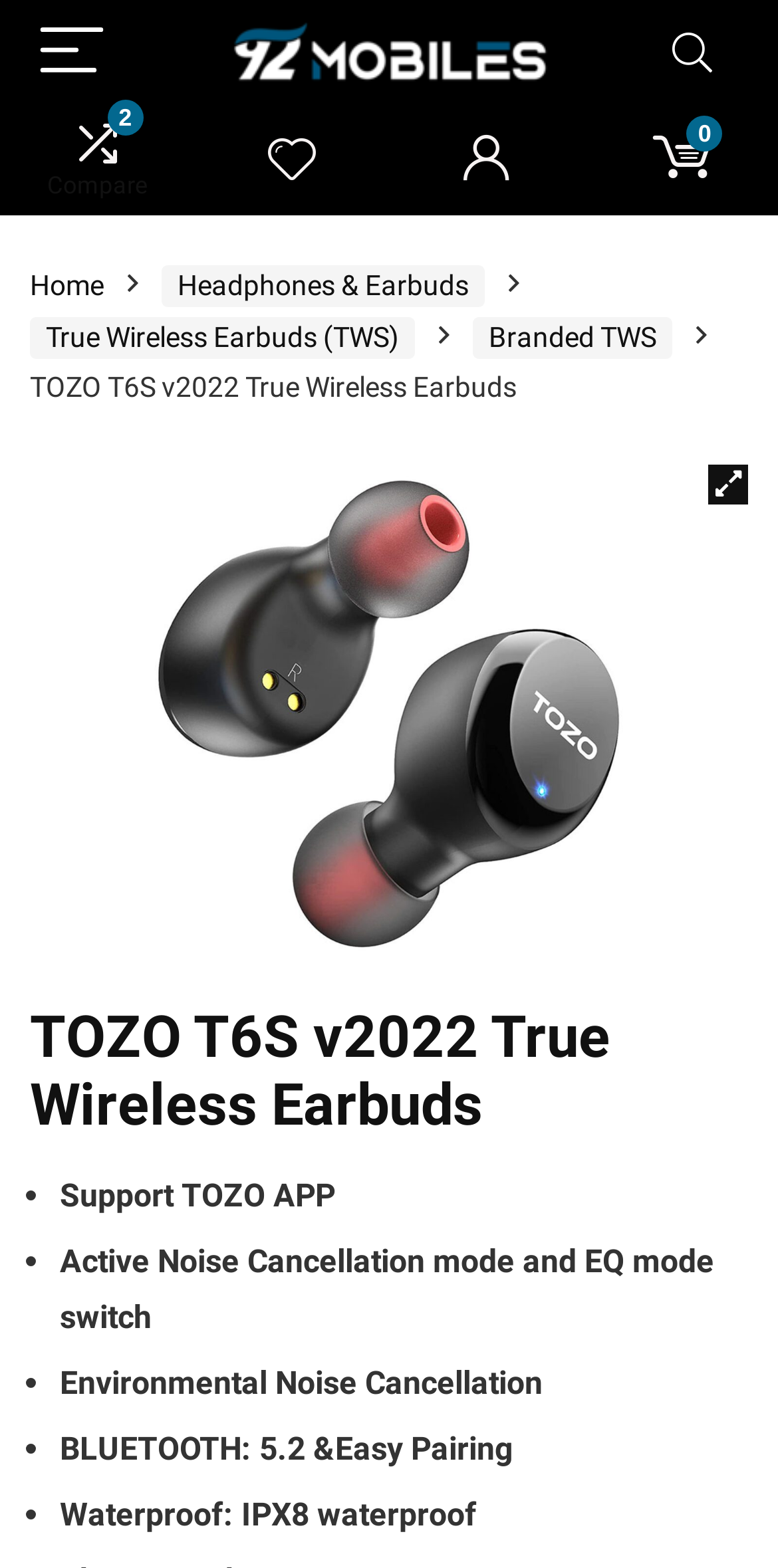What is the price of TOZO T6S wireless earphones?
Based on the image, answer the question with a single word or brief phrase.

13,999